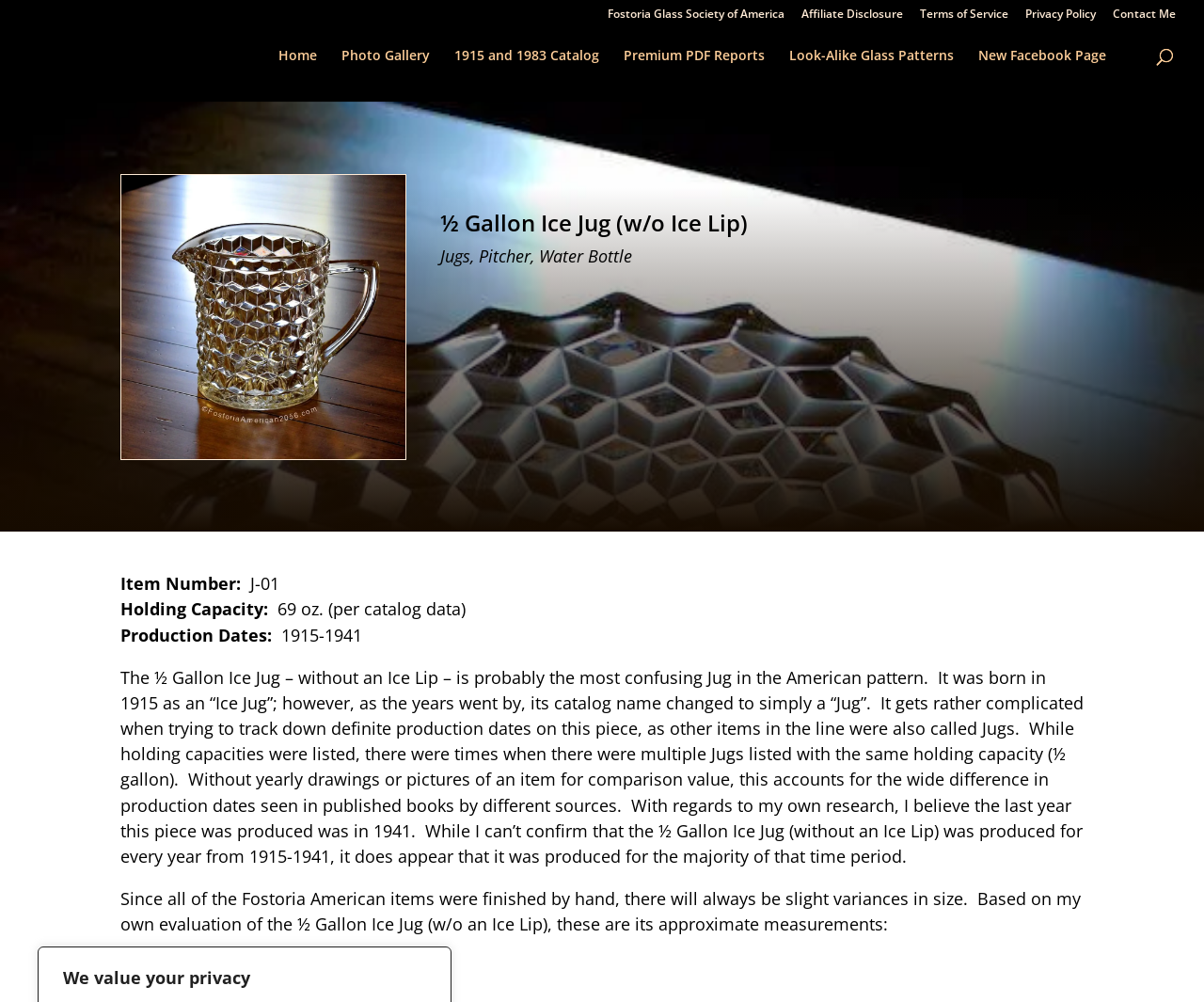Determine the coordinates of the bounding box for the clickable area needed to execute this instruction: "Search for something".

[0.053, 0.028, 0.953, 0.03]